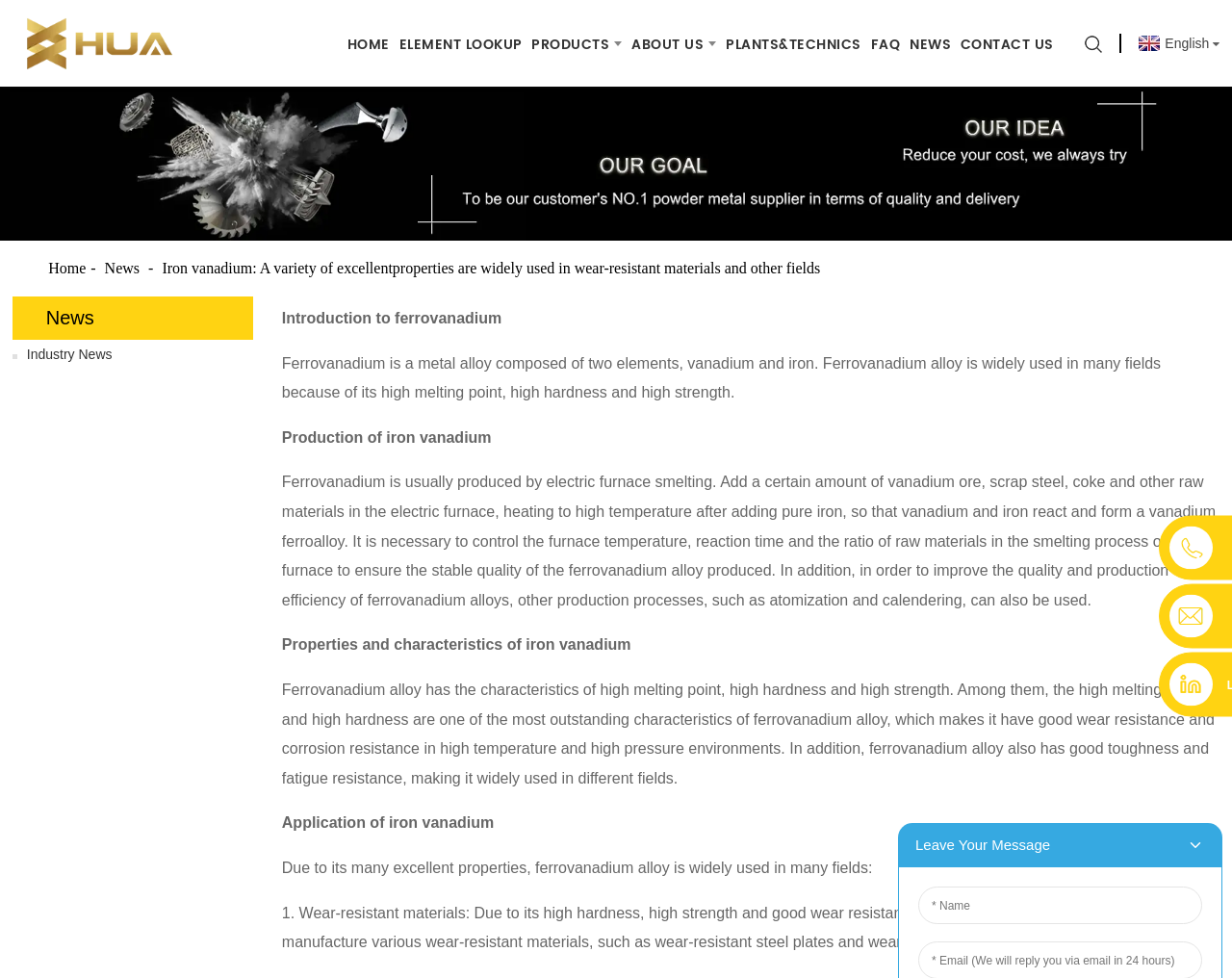Specify the bounding box coordinates of the area that needs to be clicked to achieve the following instruction: "Go to the HOME page".

[0.279, 0.031, 0.318, 0.062]